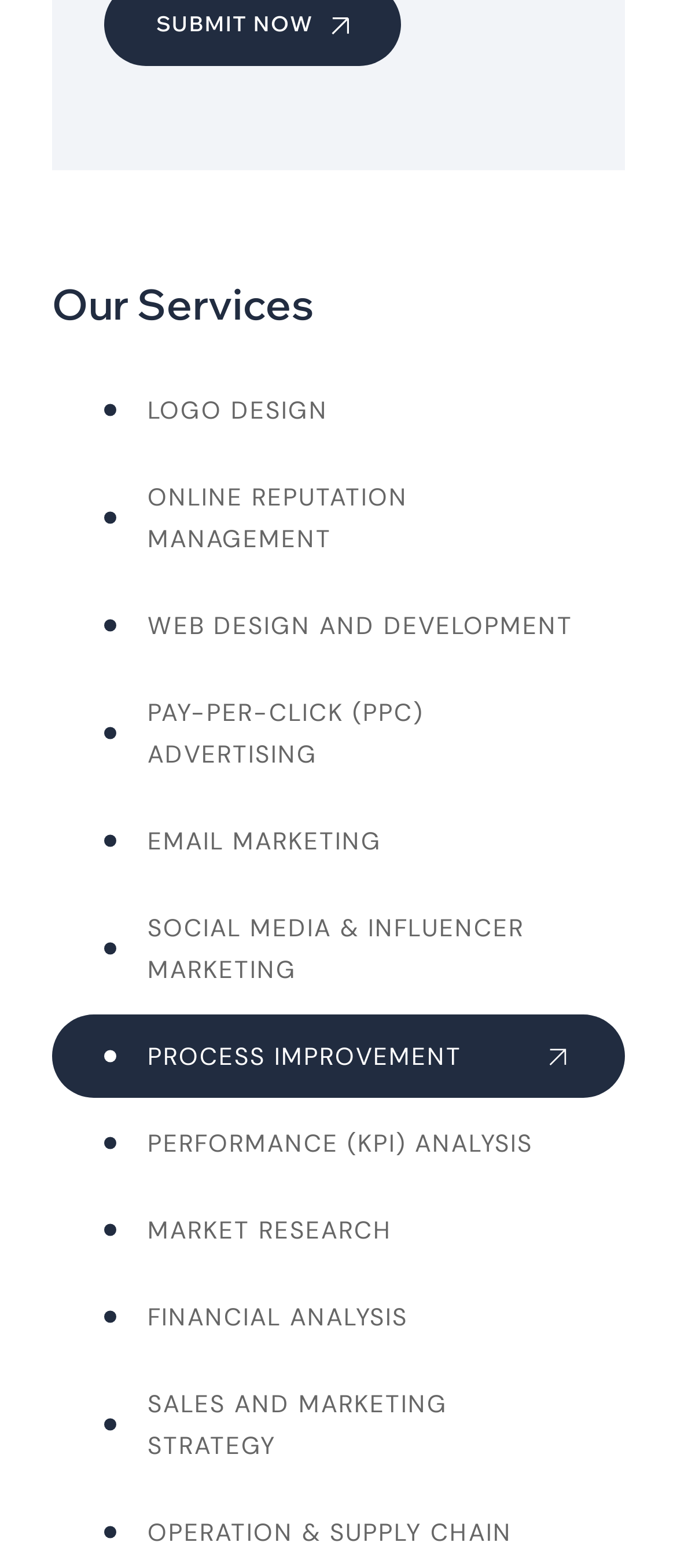Find the bounding box coordinates for the HTML element described as: "Social Media & Influencer Marketing". The coordinates should consist of four float values between 0 and 1, i.e., [left, top, right, bottom].

[0.154, 0.579, 0.846, 0.632]